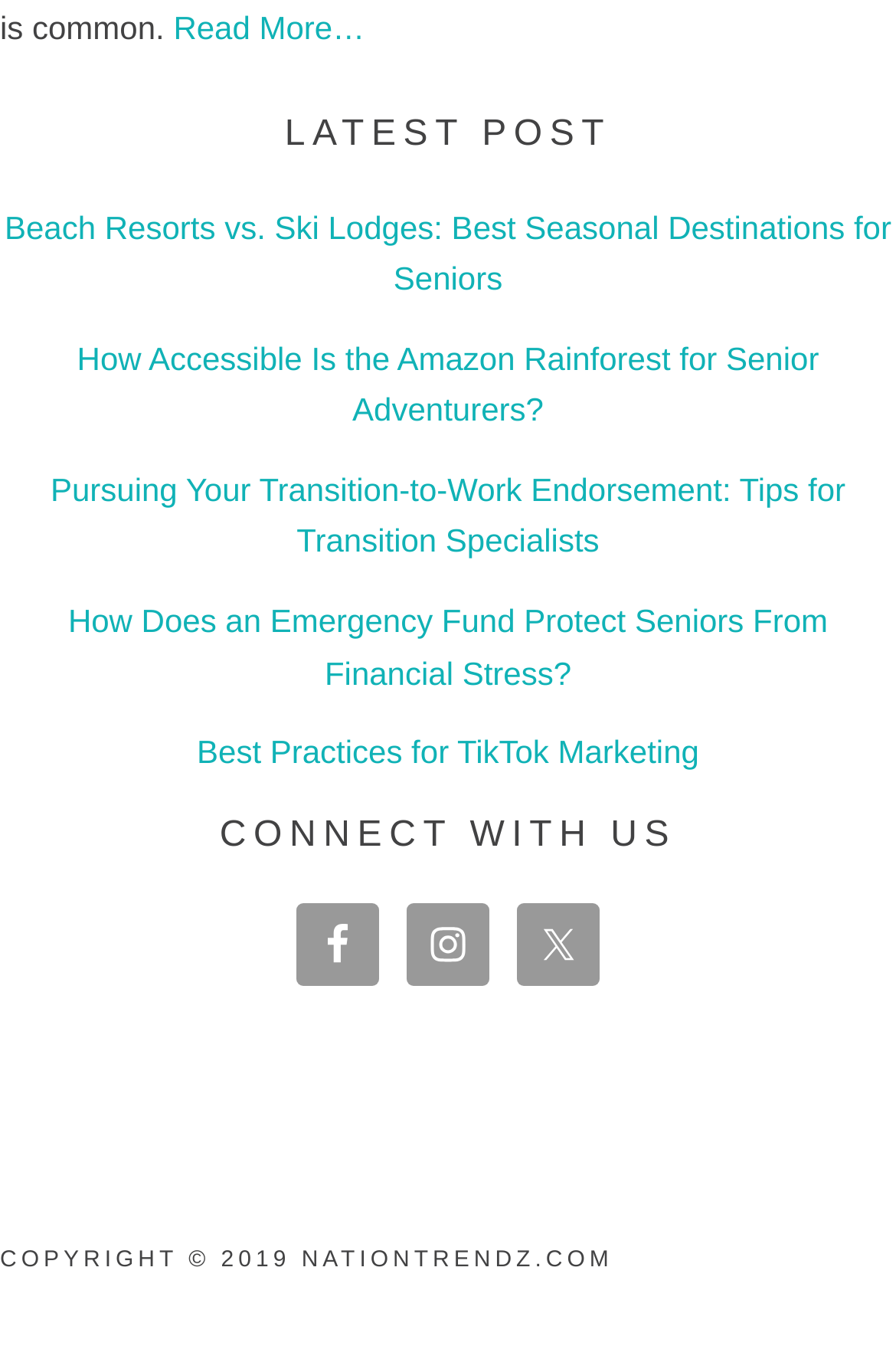Answer the following query with a single word or phrase:
What is the topic of the fourth post?

Financial Stress